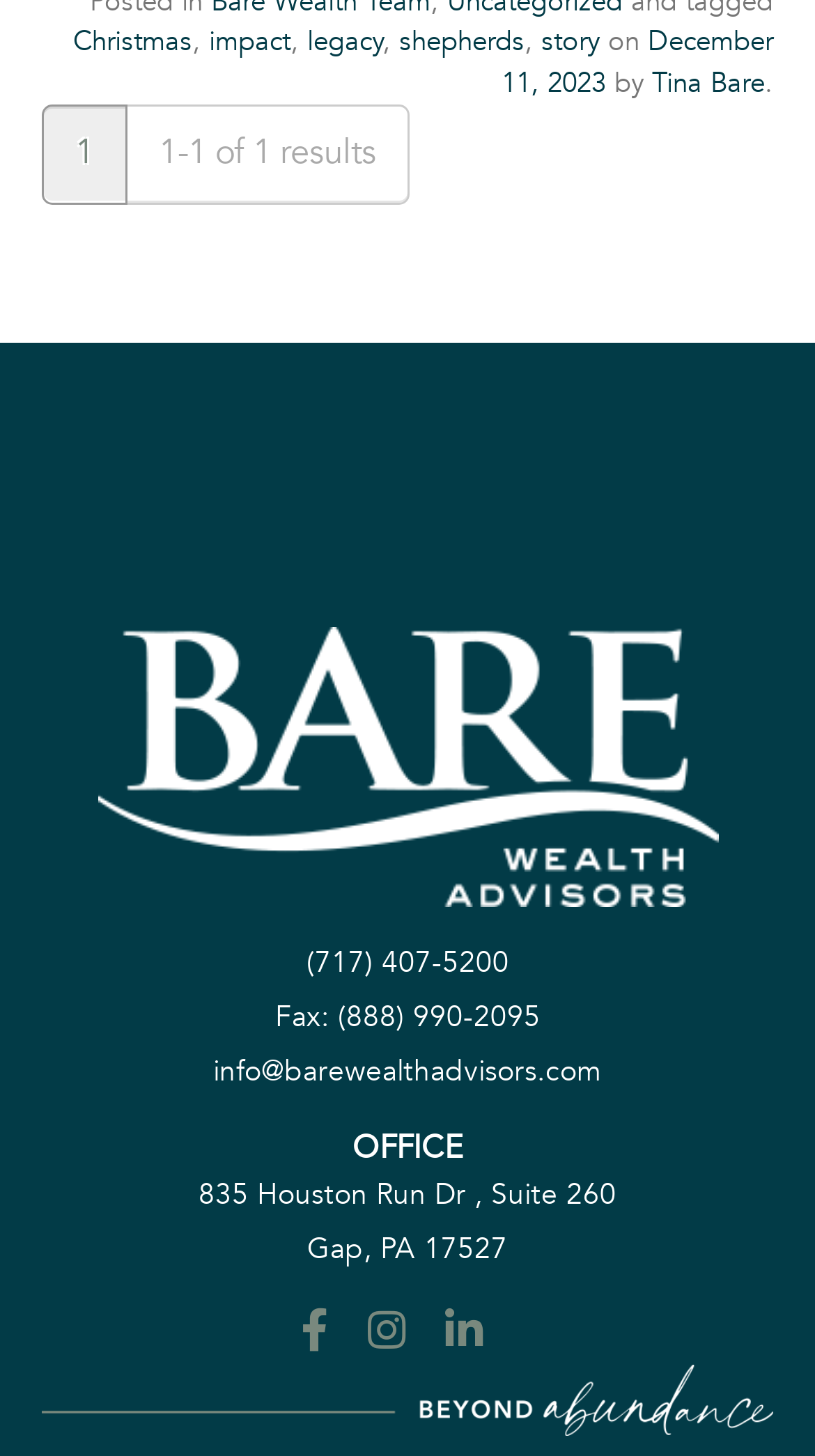Pinpoint the bounding box coordinates of the element that must be clicked to accomplish the following instruction: "Click on the 'Christmas' link". The coordinates should be in the format of four float numbers between 0 and 1, i.e., [left, top, right, bottom].

[0.09, 0.016, 0.236, 0.042]